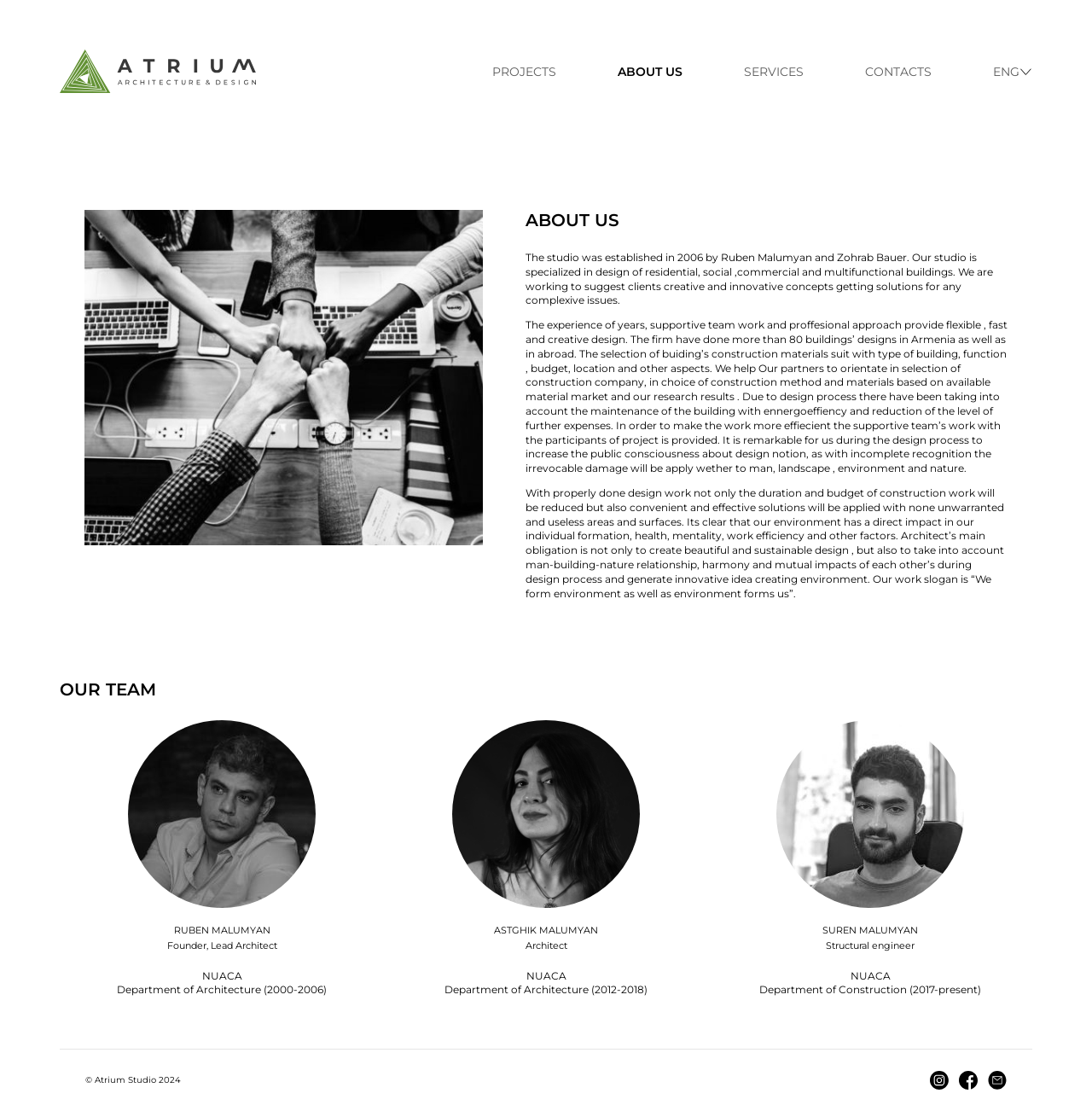Please indicate the bounding box coordinates for the clickable area to complete the following task: "Contact us through email". The coordinates should be specified as four float numbers between 0 and 1, i.e., [left, top, right, bottom].

[0.905, 0.964, 0.922, 0.981]